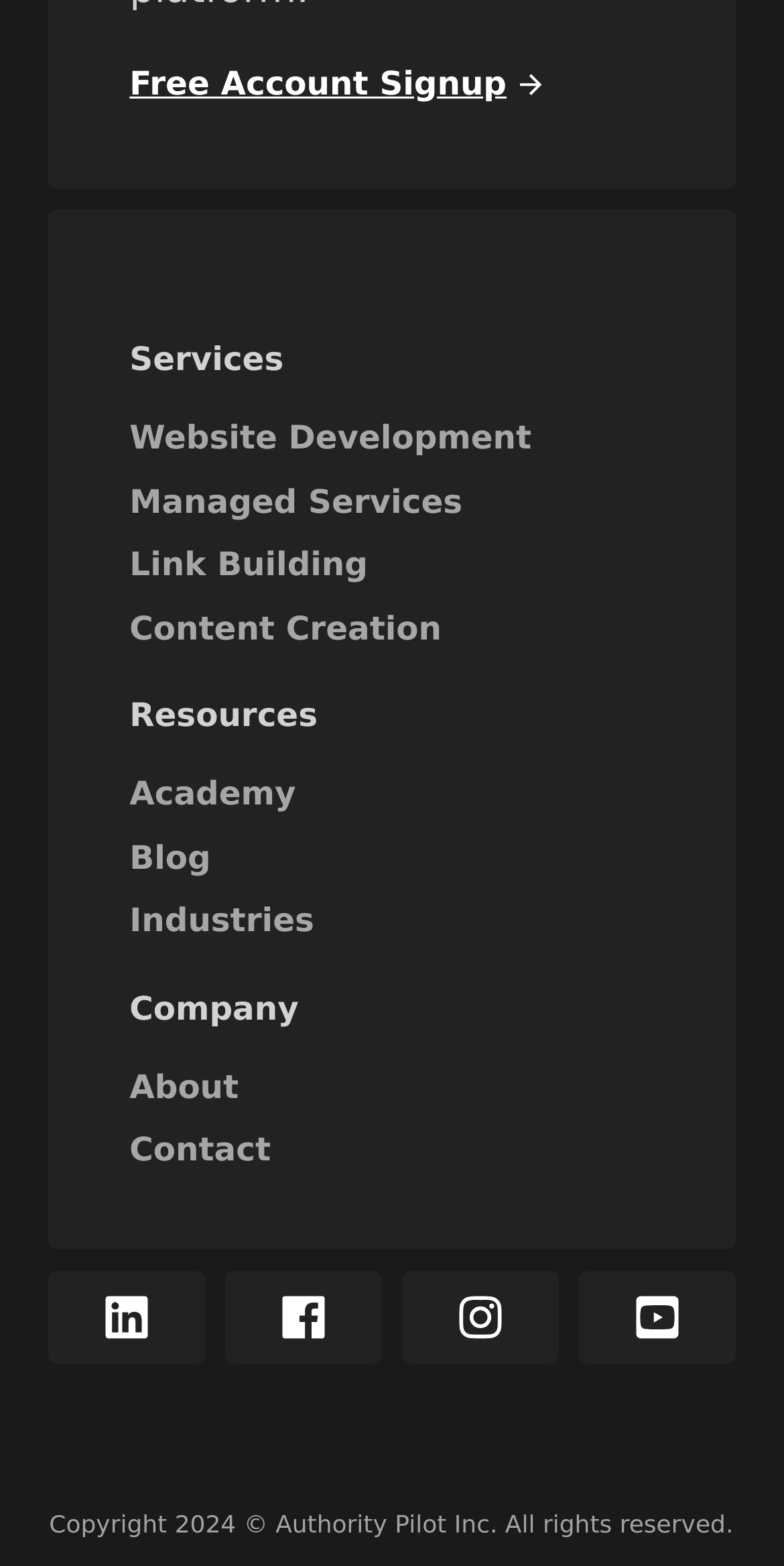Given the element description "Follow Authority Pilot on Instagram", identify the bounding box of the corresponding UI element.

[0.513, 0.811, 0.712, 0.87]